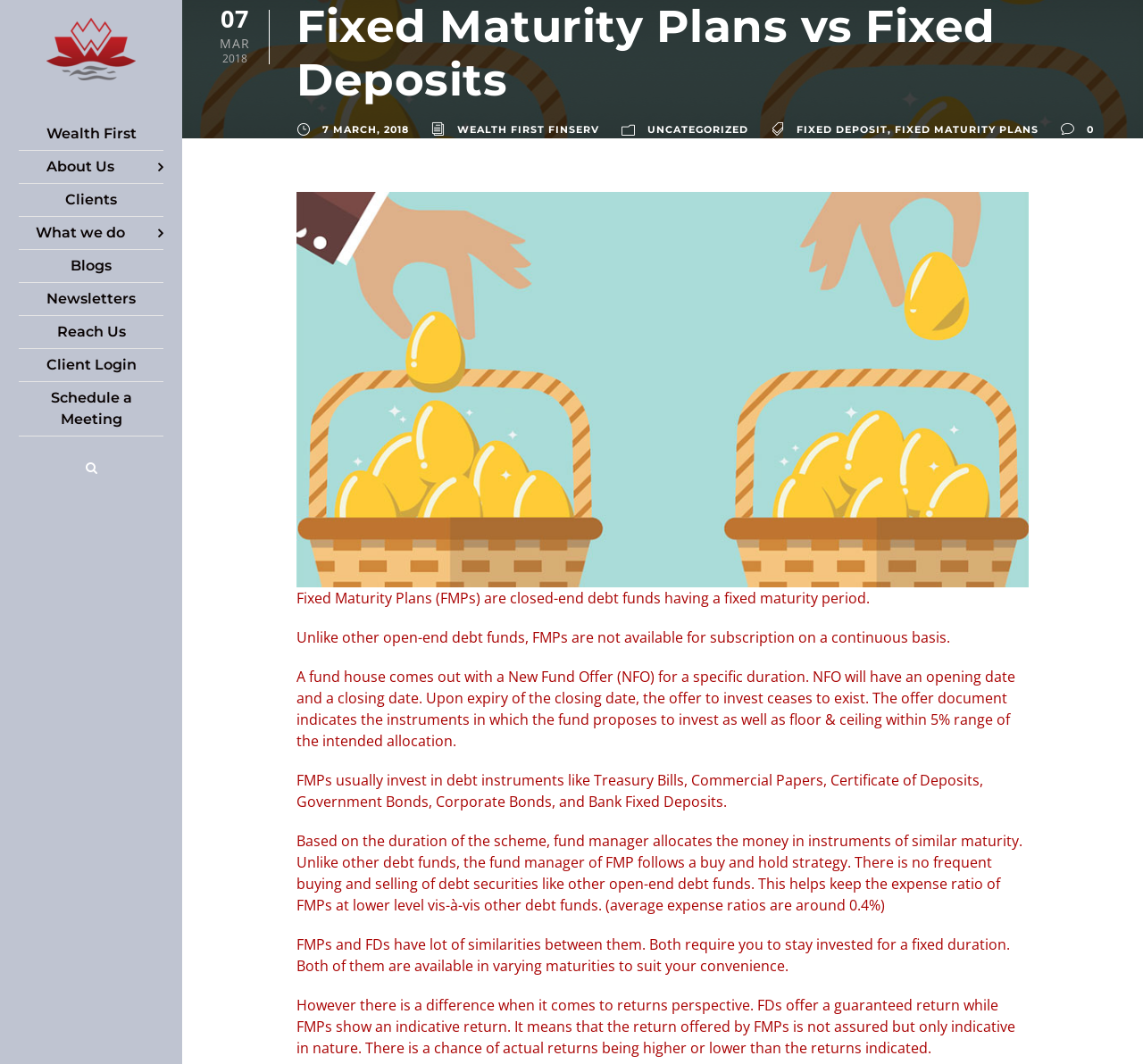Given the description "About Us", provide the bounding box coordinates of the corresponding UI element.

[0.016, 0.147, 0.143, 0.167]